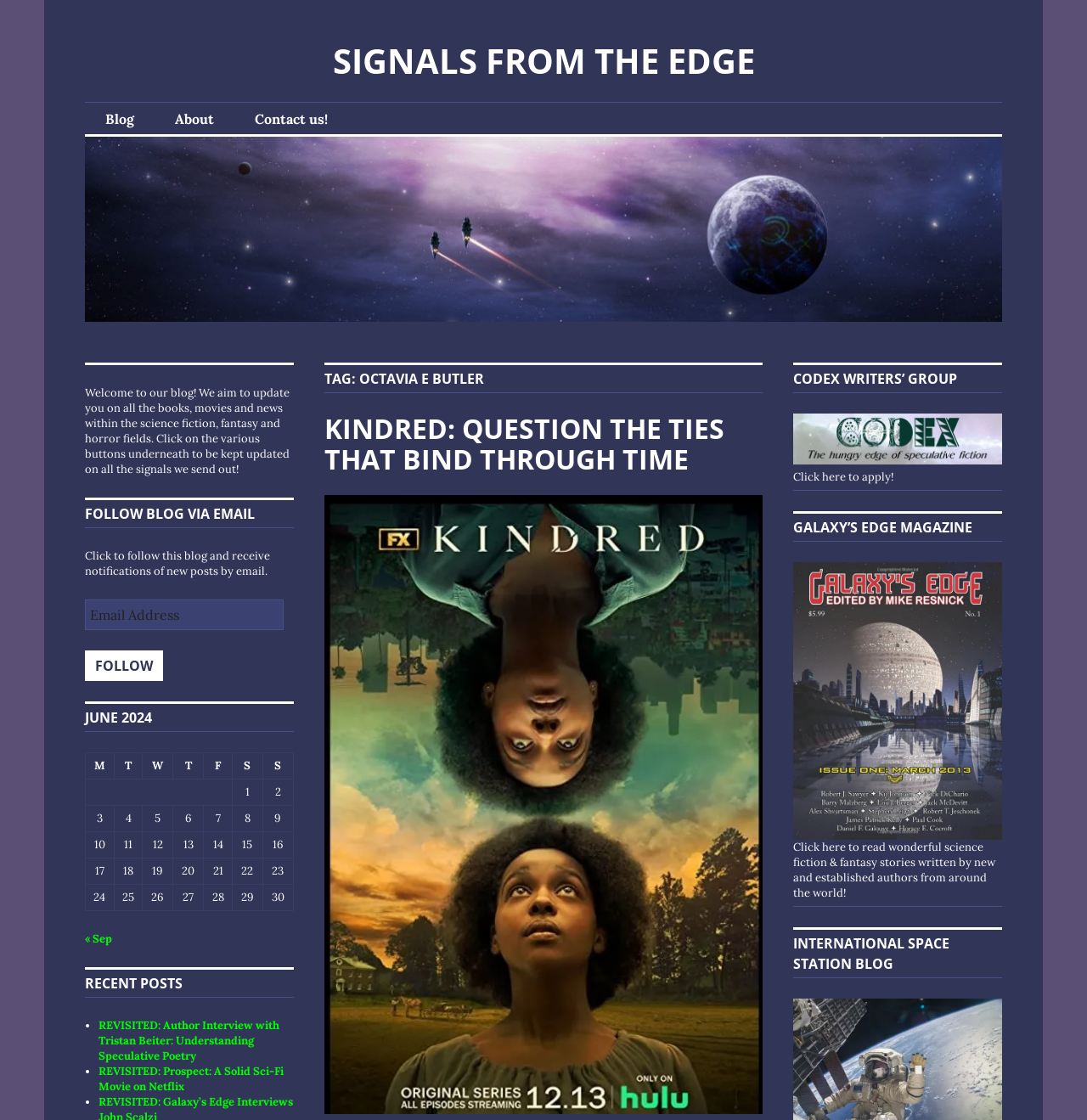Please find the bounding box for the following UI element description. Provide the coordinates in (top-left x, top-left y, bottom-right x, bottom-right y) format, with values between 0 and 1: SIGNALS FROM THE EDGE

[0.306, 0.033, 0.694, 0.075]